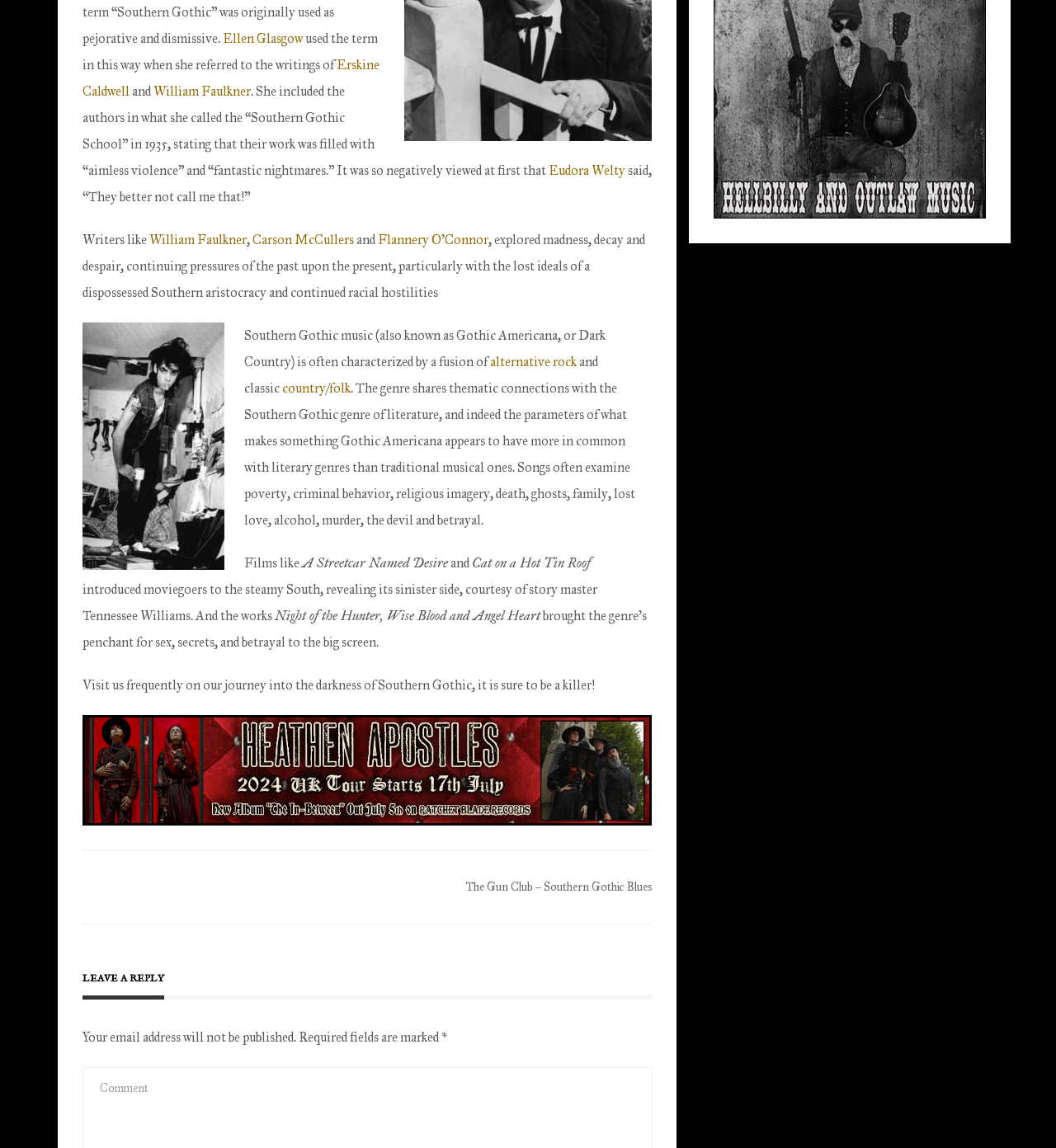Find and provide the bounding box coordinates for the UI element described here: "William Faulkner". The coordinates should be given as four float numbers between 0 and 1: [left, top, right, bottom].

[0.141, 0.202, 0.234, 0.215]